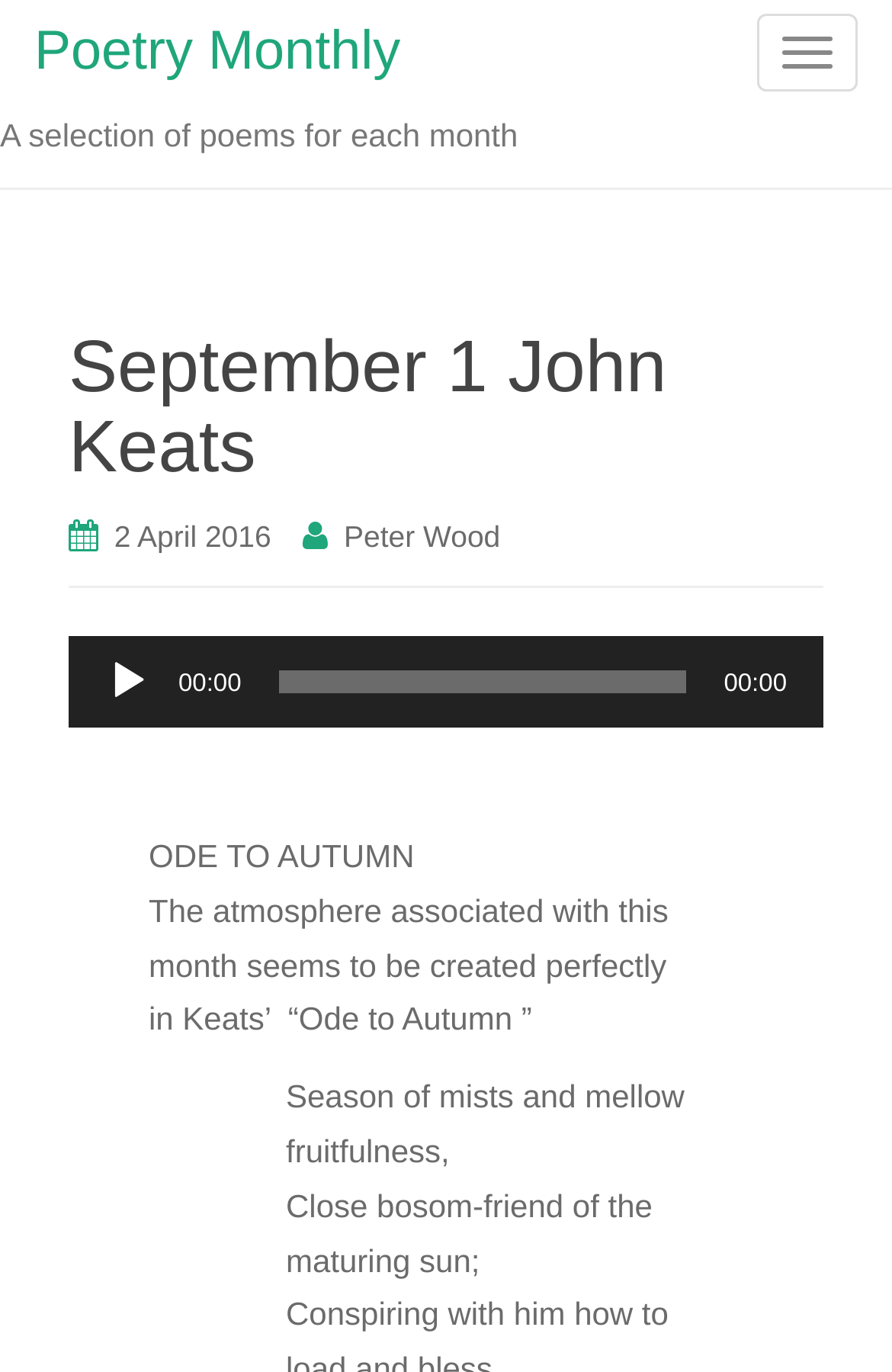What is the name of the month being discussed?
Look at the screenshot and give a one-word or phrase answer.

September